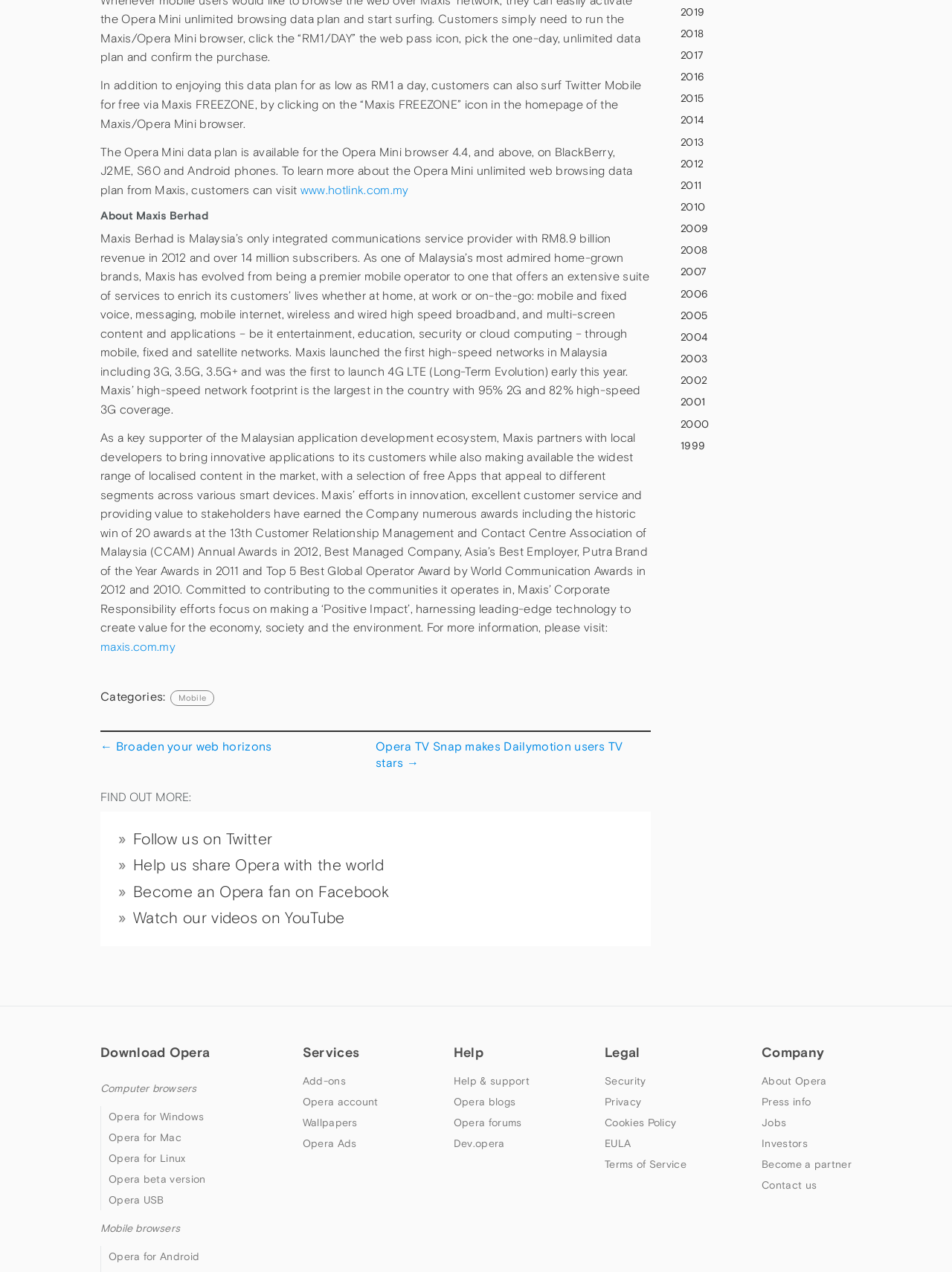Answer the question in a single word or phrase:
What is the range of years for which Opera provides archives?

1999-2019